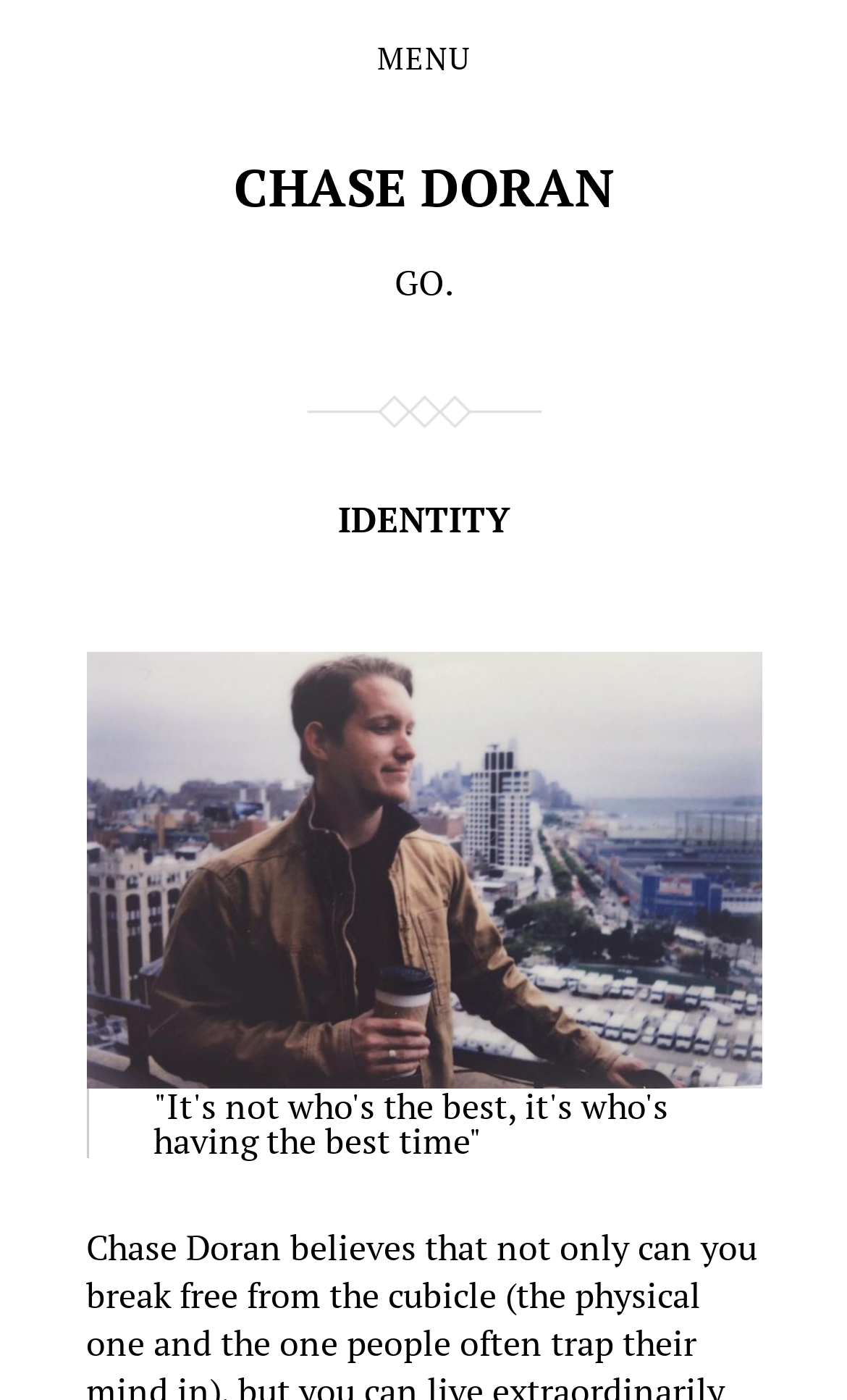Provide the bounding box coordinates of the HTML element described by the text: "IDENTITY". The coordinates should be in the format [left, top, right, bottom] with values between 0 and 1.

[0.399, 0.354, 0.601, 0.388]